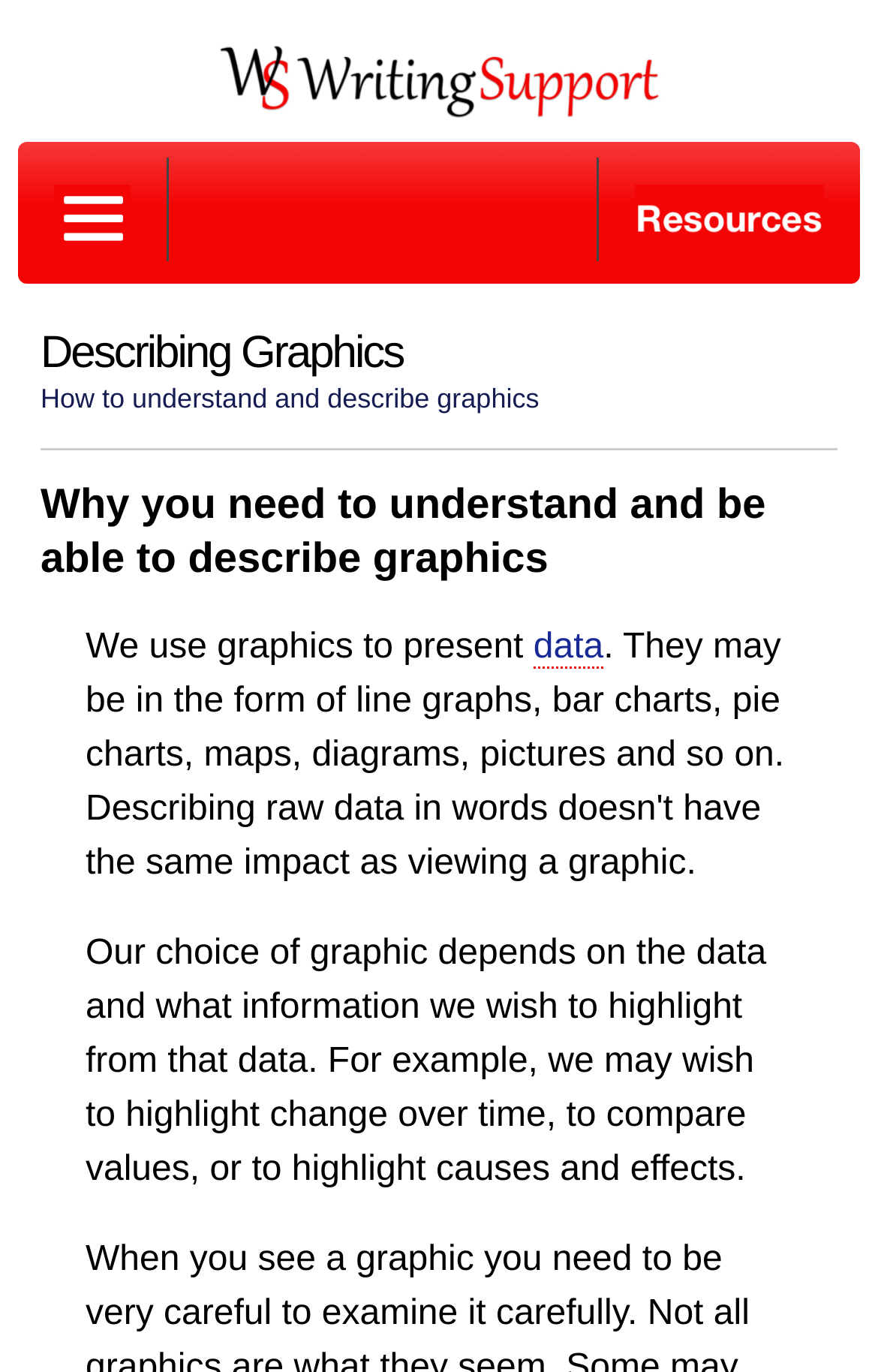What is the topic of the webpage?
Using the image as a reference, answer the question with a short word or phrase.

Describing graphics